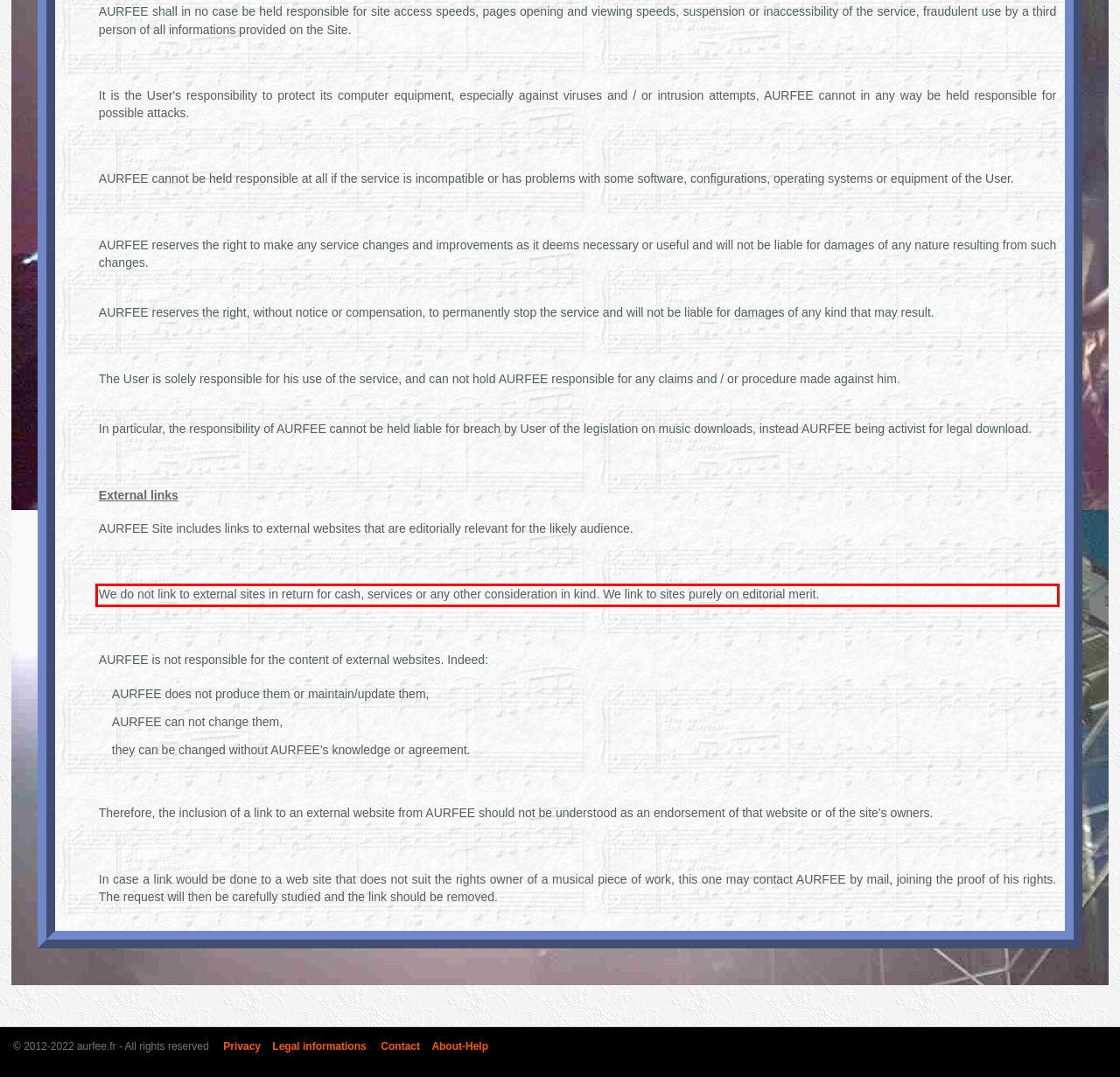You are given a screenshot of a webpage with a UI element highlighted by a red bounding box. Please perform OCR on the text content within this red bounding box.

We do not link to external sites in return for cash, services or any other consideration in kind. We link to sites purely on editorial merit.